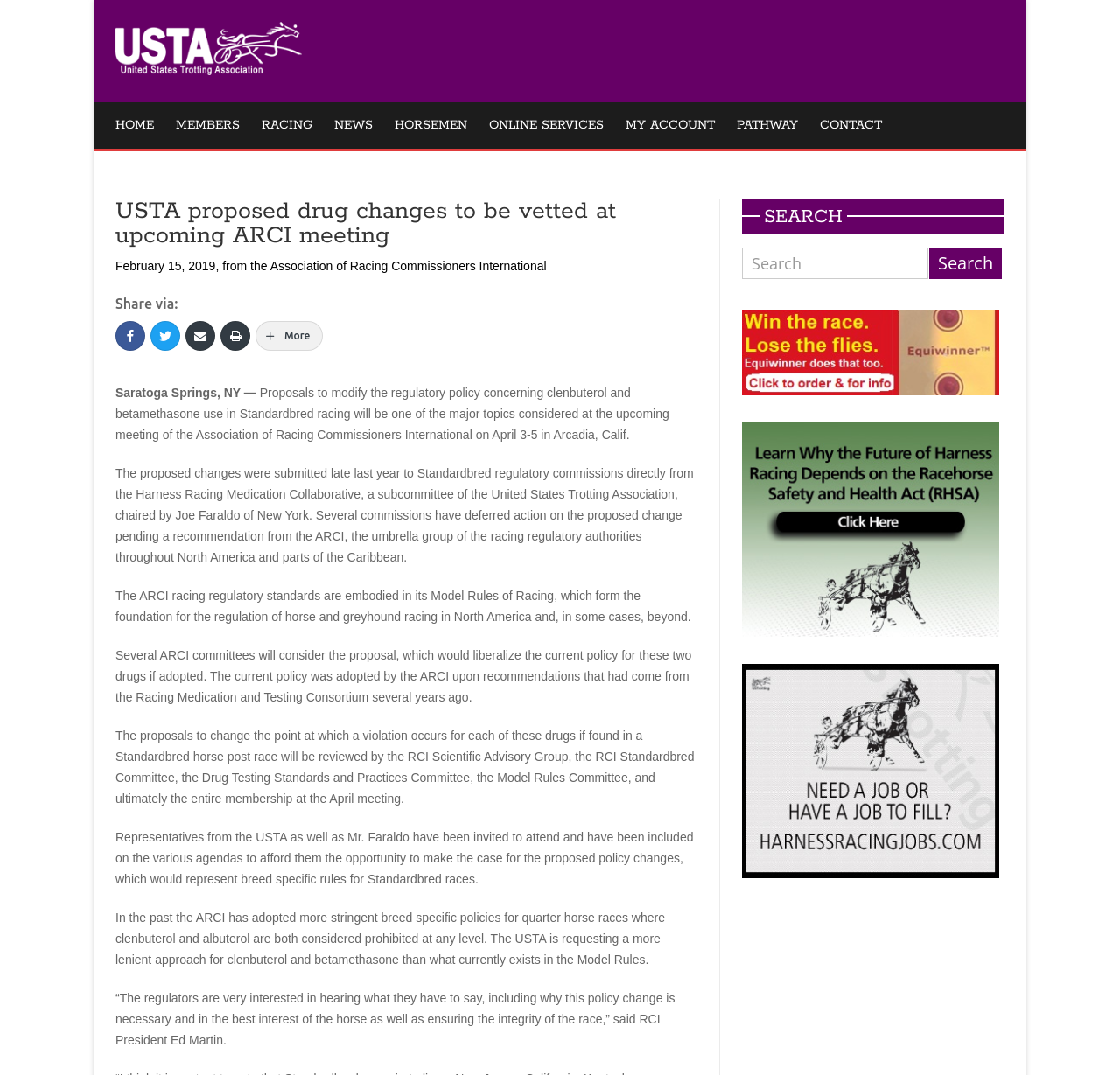Determine the bounding box for the UI element described here: "MEMBERS".

[0.157, 0.108, 0.214, 0.126]